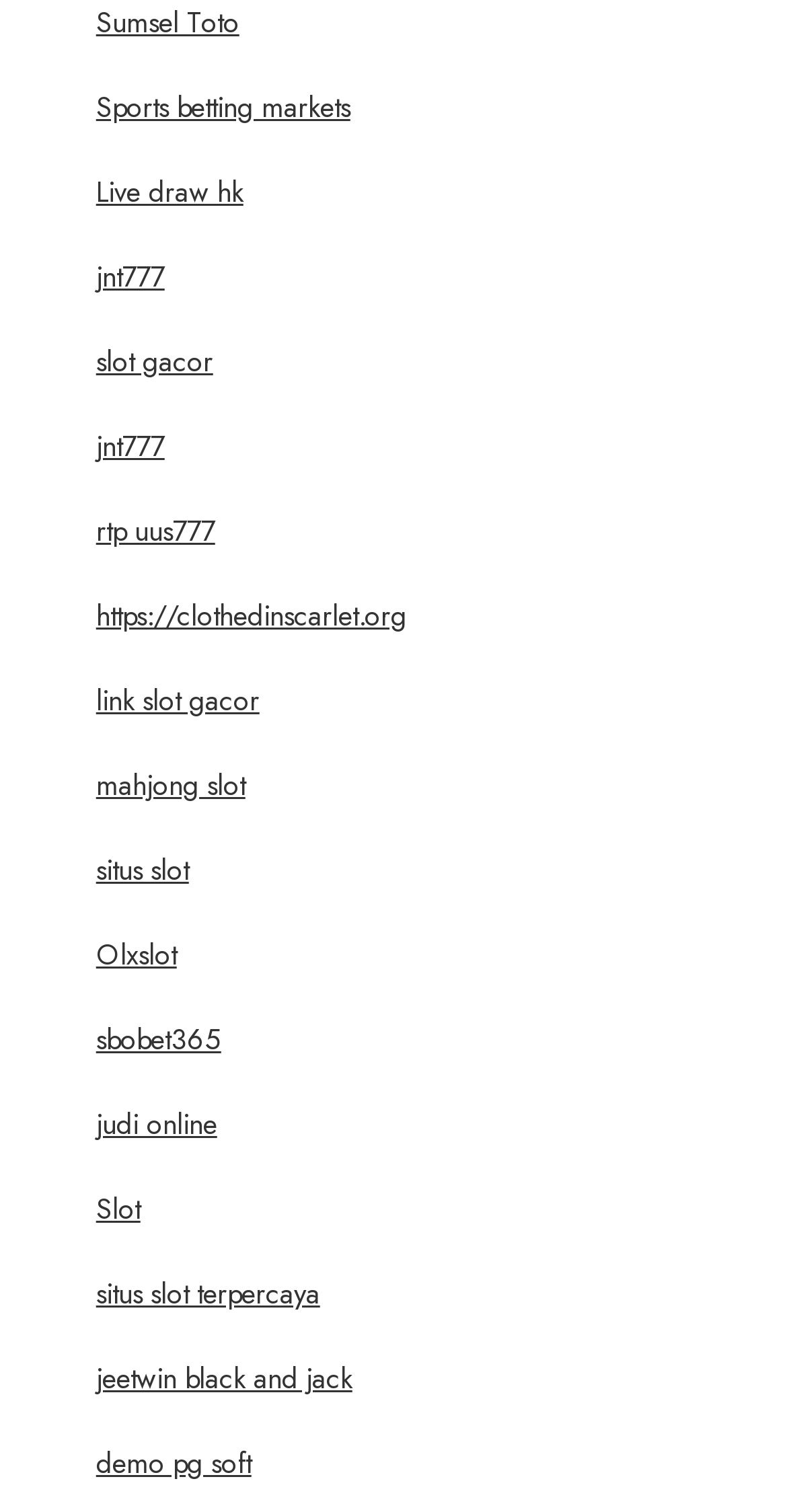Respond with a single word or phrase to the following question: What is the link below 'Live draw hk'?

jnt777